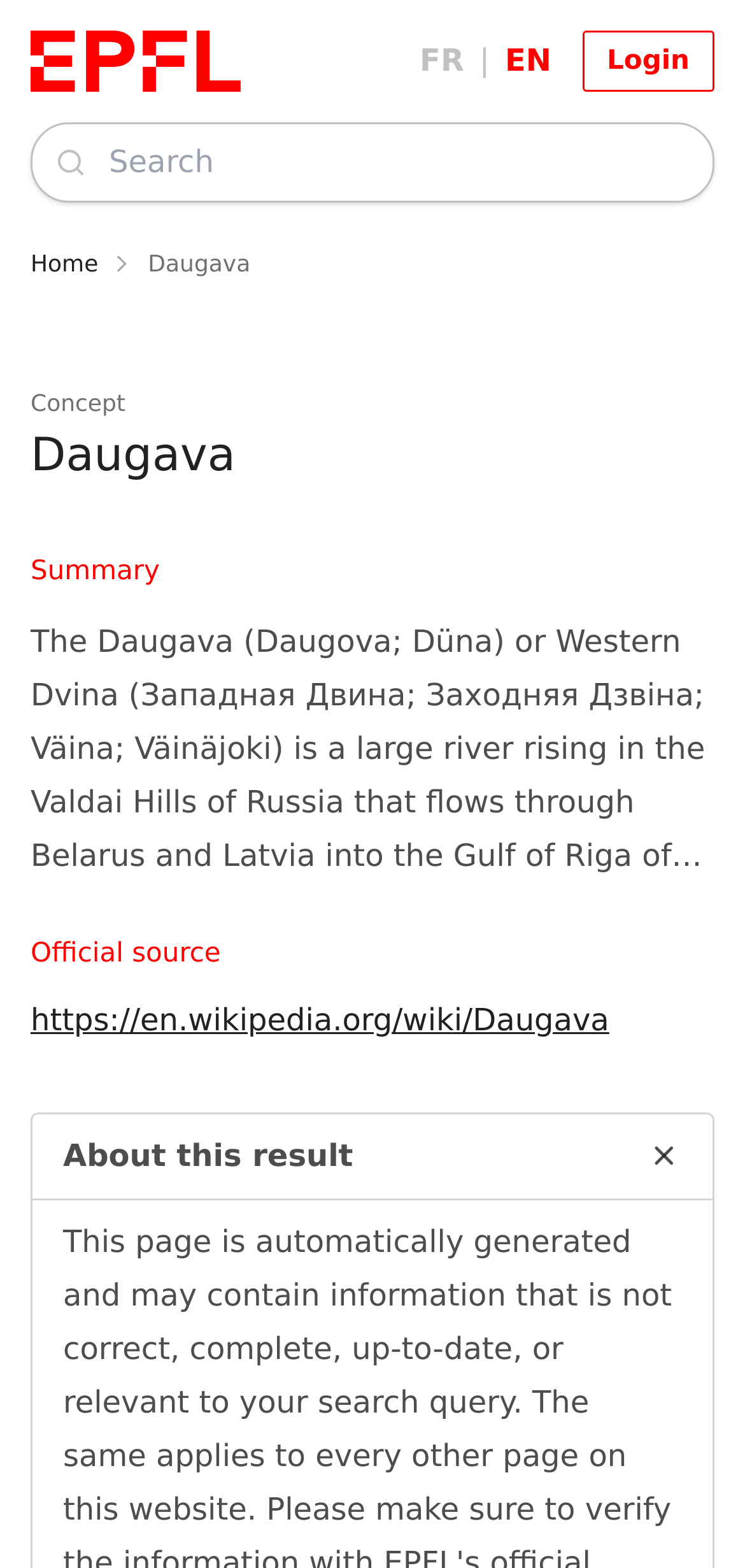What is the language of the 'FR' link?
Please give a detailed answer to the question using the information shown in the image.

The webpage has a link 'FR' which is likely to be a language selection link, and 'FR' is a common abbreviation for French.